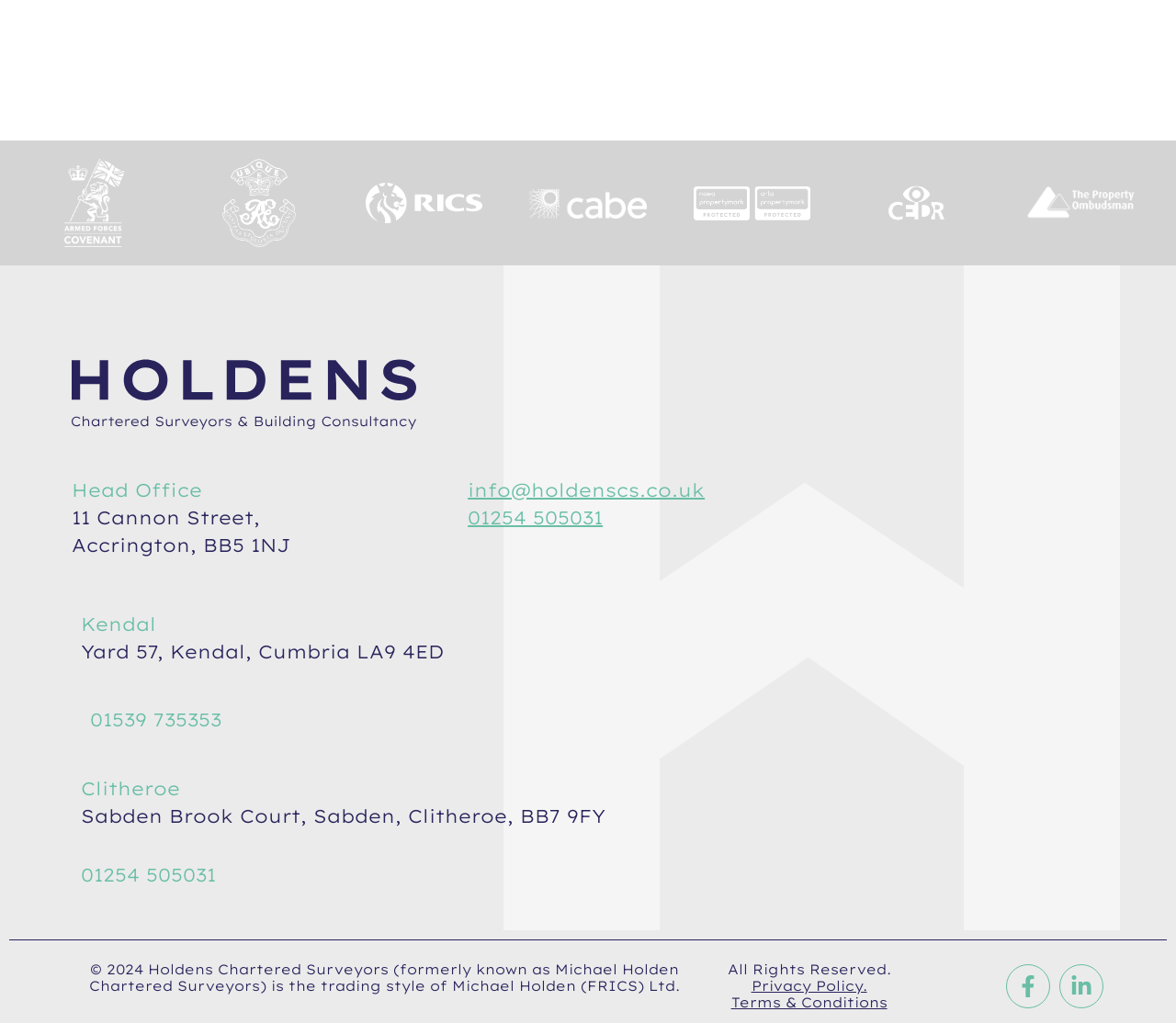Determine the bounding box coordinates of the element's region needed to click to follow the instruction: "Visit Head Office". Provide these coordinates as four float numbers between 0 and 1, formatted as [left, top, right, bottom].

[0.061, 0.467, 0.171, 0.49]